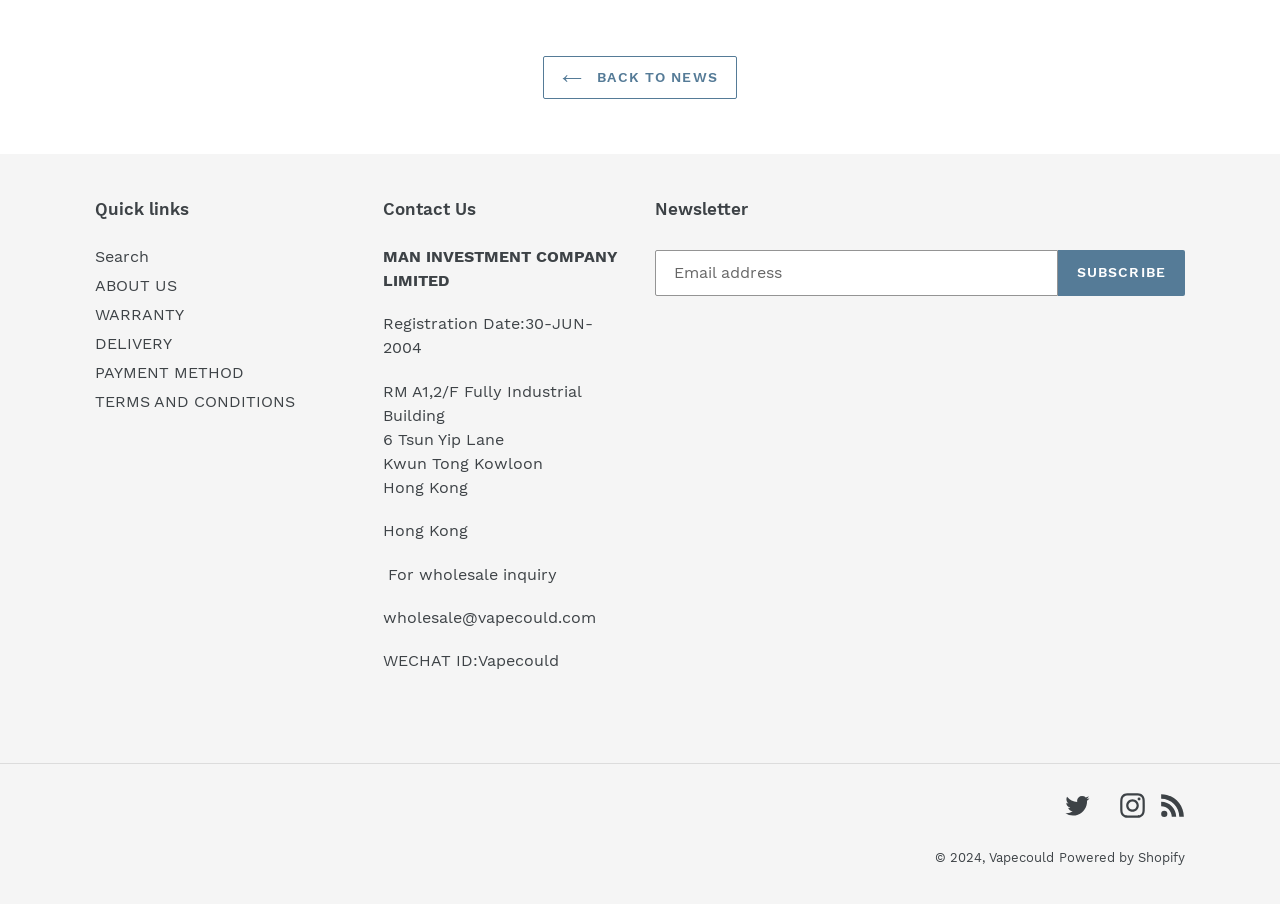Please answer the following question using a single word or phrase: 
What is the company name?

MAN INVESTMENT COMPANY LIMITED